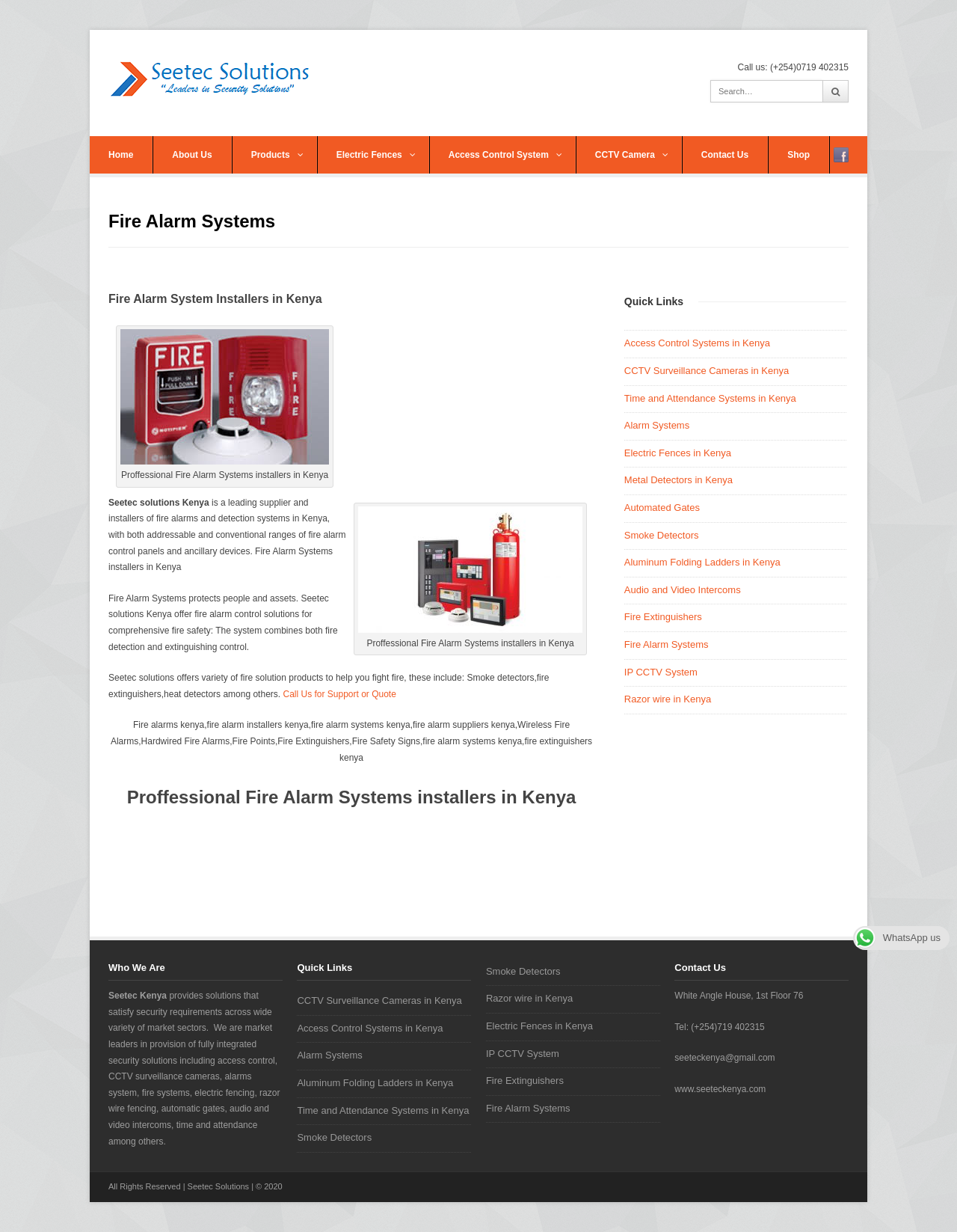What is the phone number?
Answer the question with just one word or phrase using the image.

(+254)0719 402315